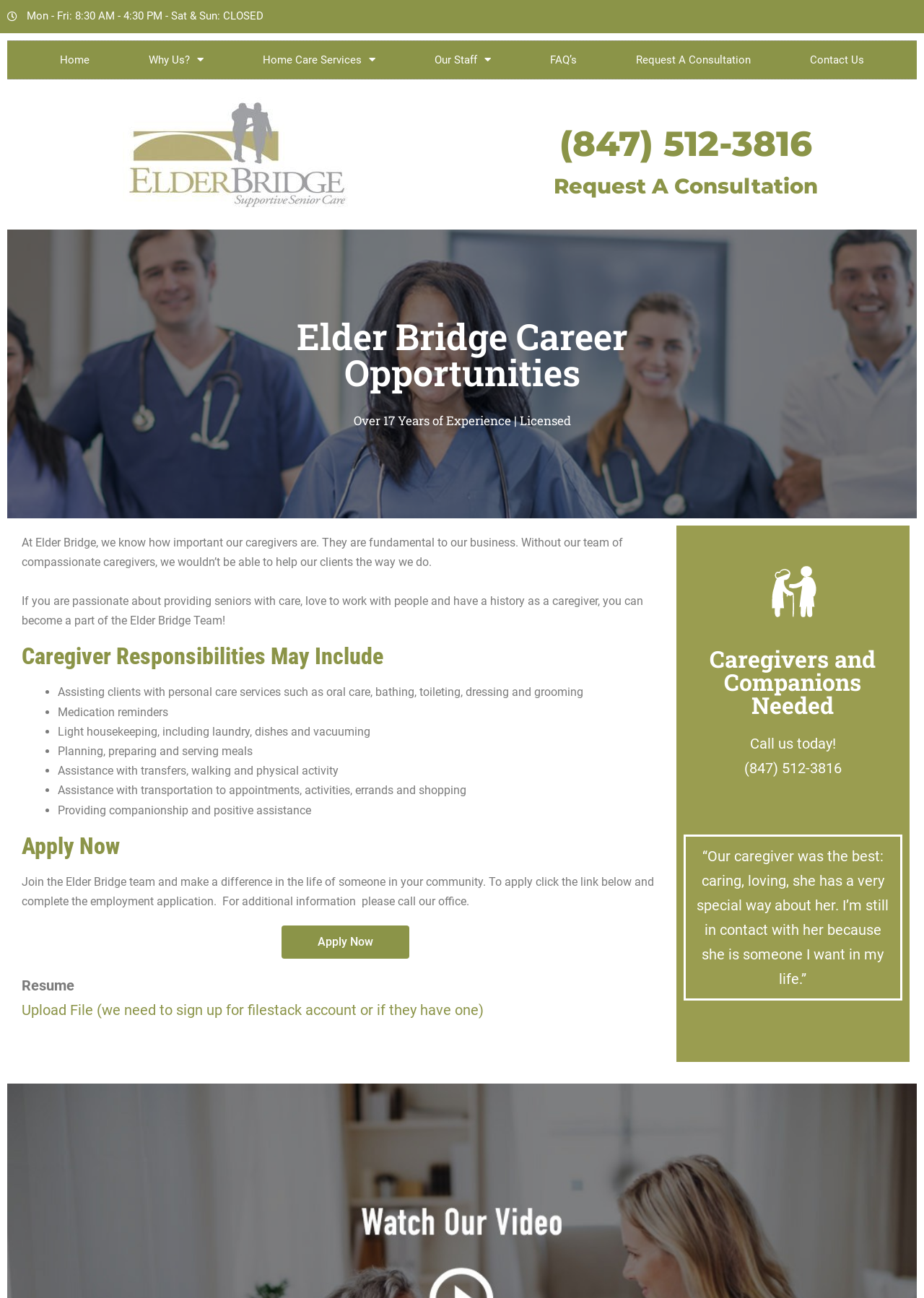Can you find the bounding box coordinates of the area I should click to execute the following instruction: "Click Home"?

[0.033, 0.031, 0.129, 0.06]